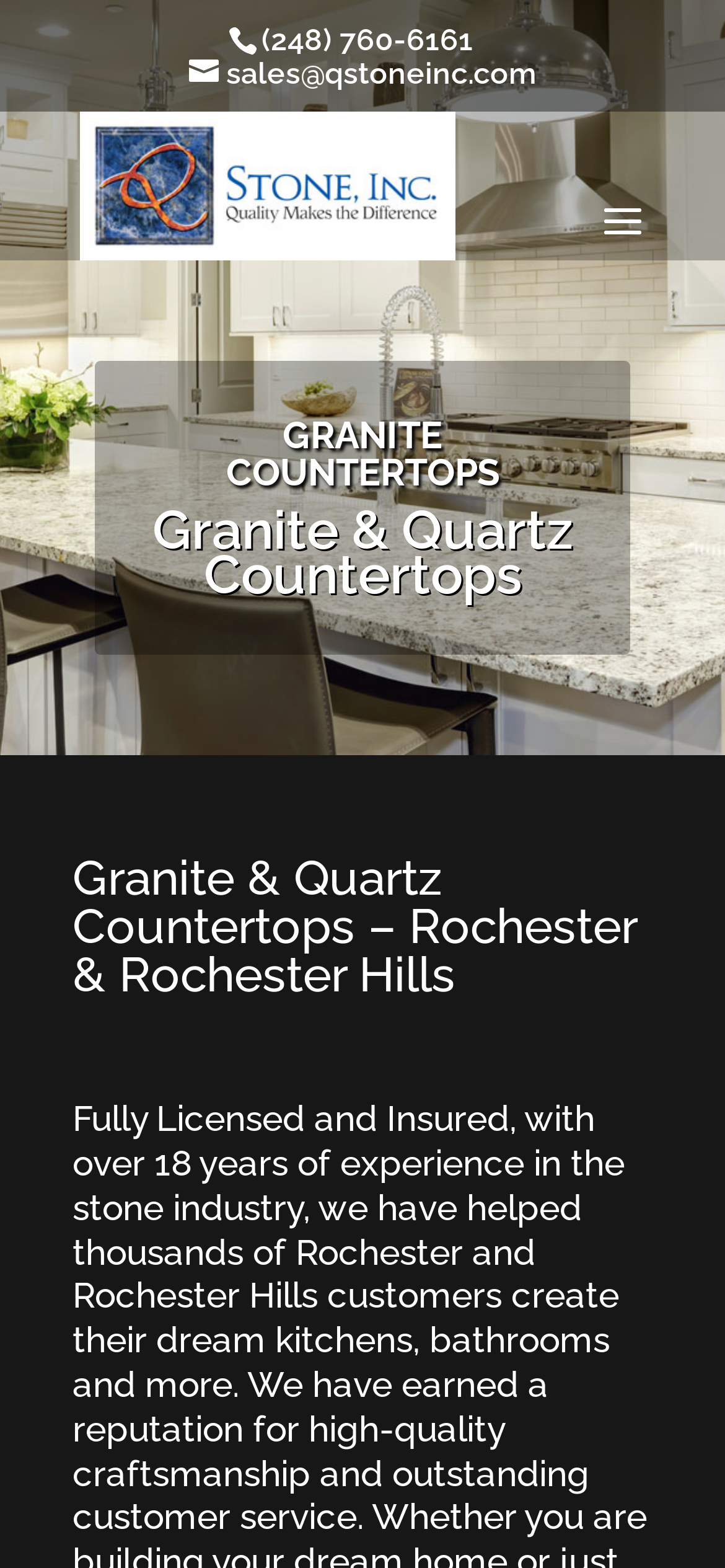Explain the features and main sections of the webpage comprehensively.

The webpage is about Qstone, a Michigan-based fabricator of granite and quartz countertops. At the top-right corner, there is a phone number, (248) 760-6161, and an email address, sales@qstoneinc.com, which can be clicked to send an email. Below the phone number and email address, there is a link to the company's homepage, "Q Stone, Inc. - Michigan Countertop Service", accompanied by the company's logo.

The main content of the webpage is divided into sections. The first section has a heading "GRANITE COUNTERTOPS" in a larger font, followed by a link with the same text. Below the heading, there is a subheading "Granite & Quartz Countertops". 

Further down the page, there is another heading "Granite & Quartz Countertops – Rochester & Rochester Hills", which suggests that the company provides services in these areas.